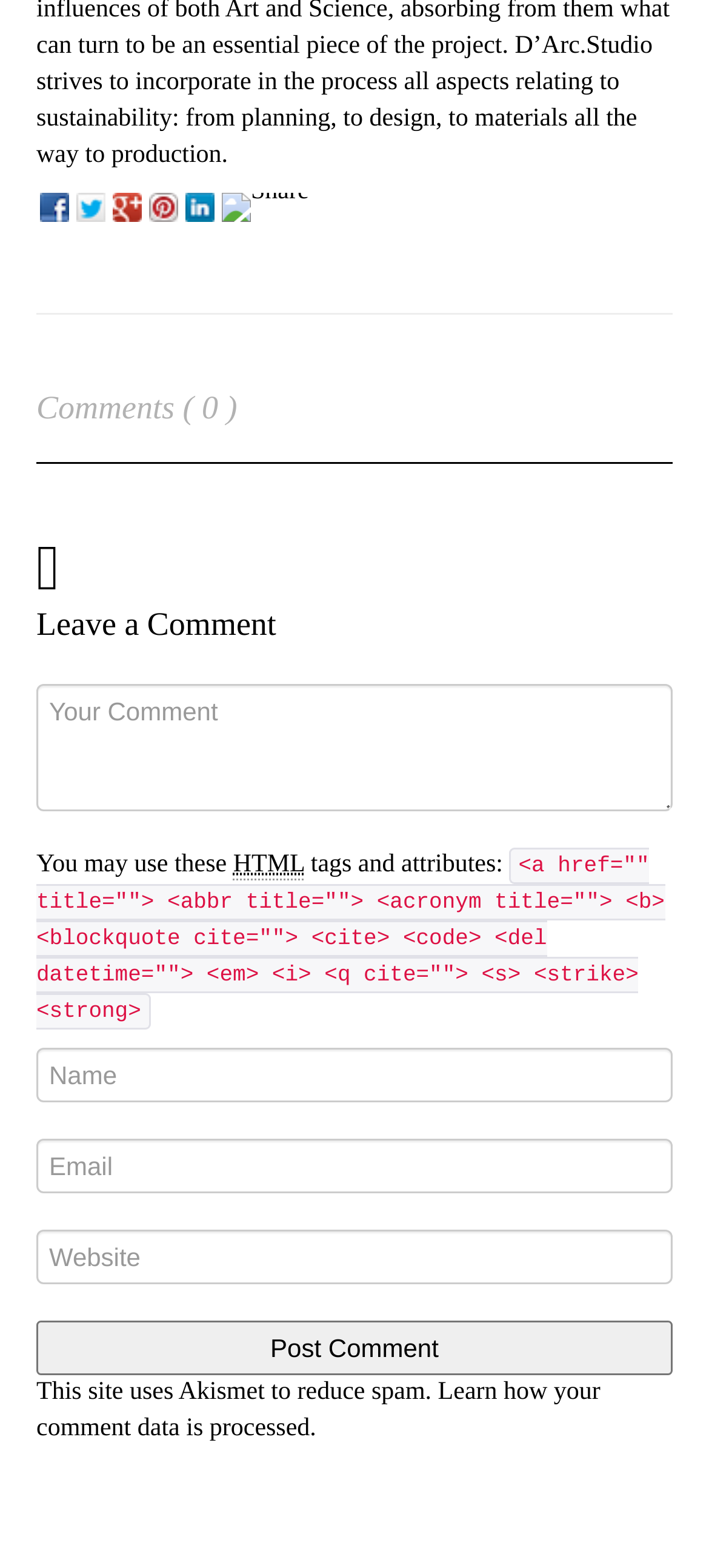Kindly determine the bounding box coordinates of the area that needs to be clicked to fulfill this instruction: "Share on Facebook".

[0.056, 0.132, 0.097, 0.15]